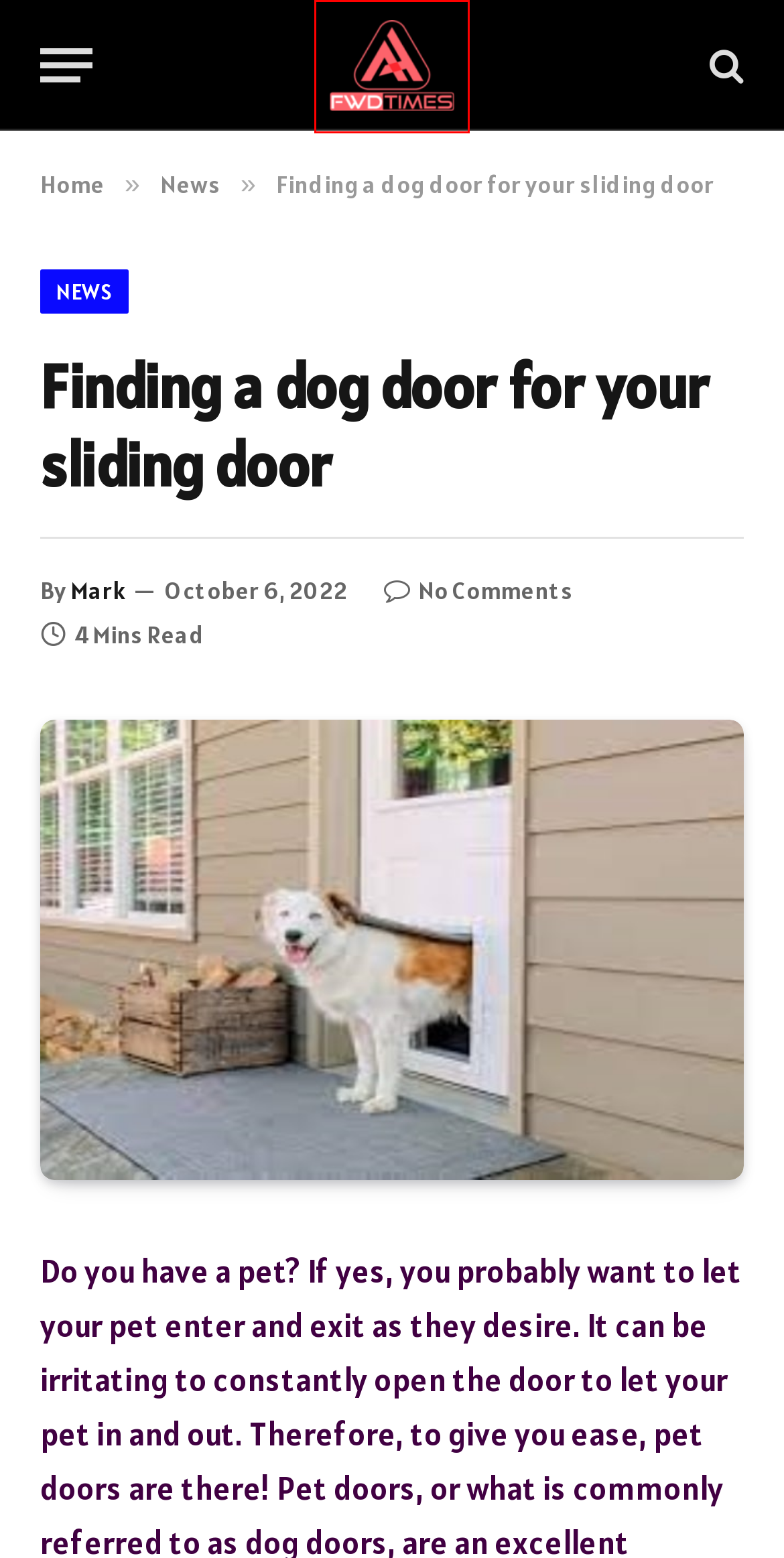Review the webpage screenshot and focus on the UI element within the red bounding box. Select the best-matching webpage description for the new webpage that follows after clicking the highlighted element. Here are the candidates:
A. Cruising Clean: The Allure of Oceanside Express Car Wash | Fwdtimes
B. Unveiling the Craft: The Role of a Facelift Surgeon | Fwdtimes
C. News | Fwdtimes
D. Mark | Fwdtimes
E. Safeguarding the Environment: The Urgency of Orphaned Well Capping | Fwdtimes
F. Biography | Fwdtimes
G. Fwdtimes | Get All The Latest Worldwide News Updates
H. Digital Marketing | Fwdtimes

G